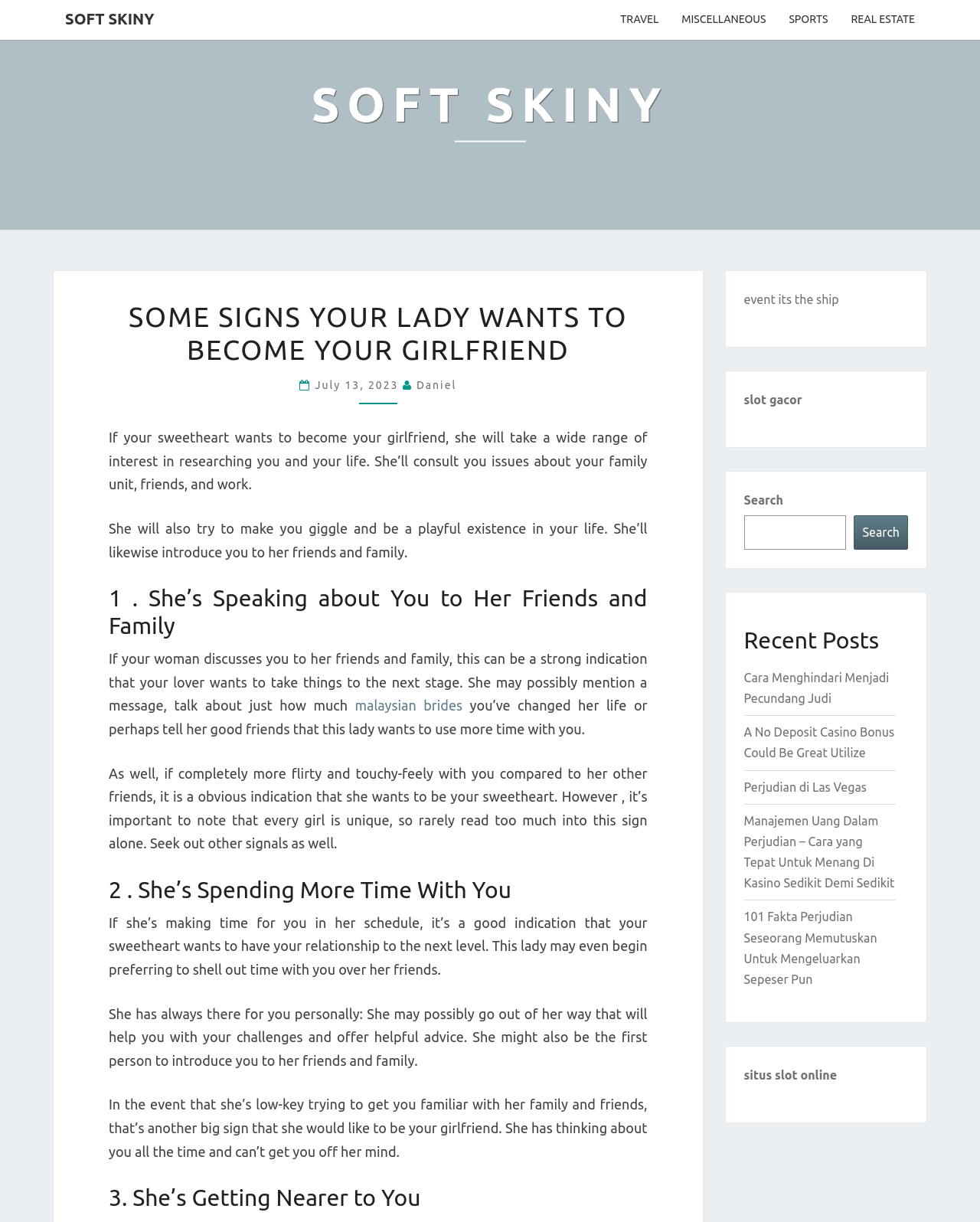Please answer the following question using a single word or phrase: 
What is the author's name?

Daniel